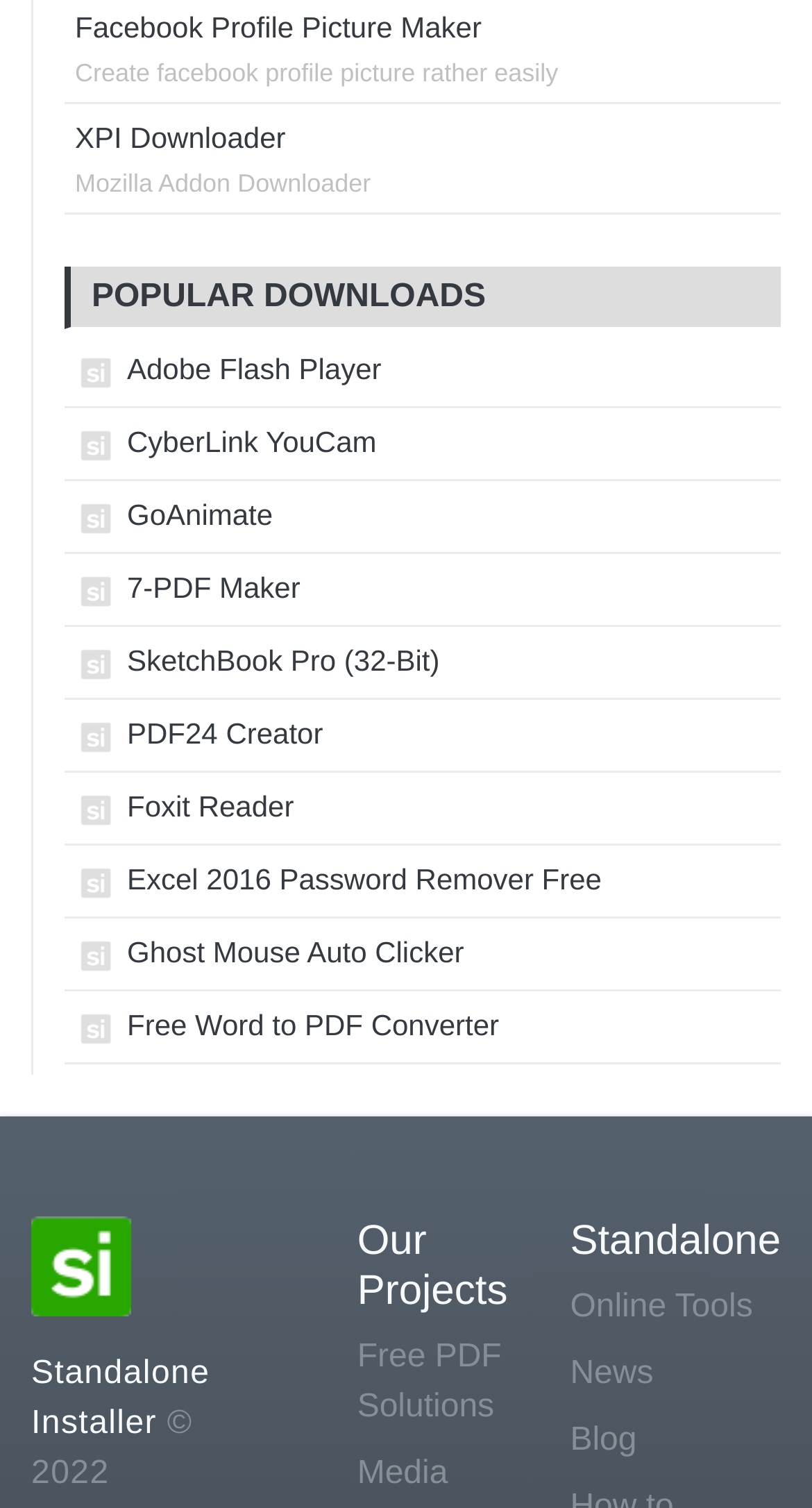Can you provide the bounding box coordinates for the element that should be clicked to implement the instruction: "Explore the Online Tools section"?

[0.702, 0.851, 0.962, 0.884]